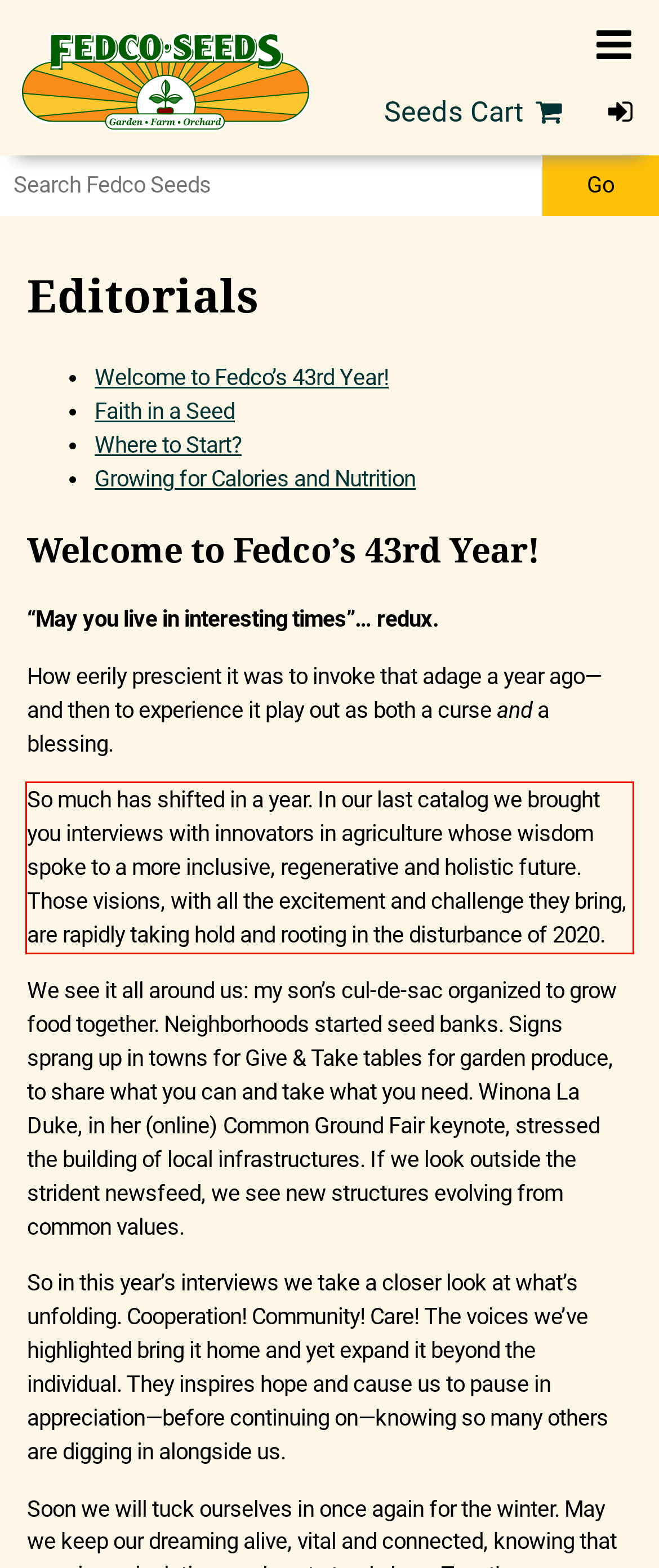Review the webpage screenshot provided, and perform OCR to extract the text from the red bounding box.

So much has shifted in a year. In our last catalog we brought you interviews with innovators in agriculture whose wisdom spoke to a more inclusive, regenerative and holistic future. Those visions, with all the excitement and challenge they bring, are rapidly taking hold and rooting in the disturbance of 2020.